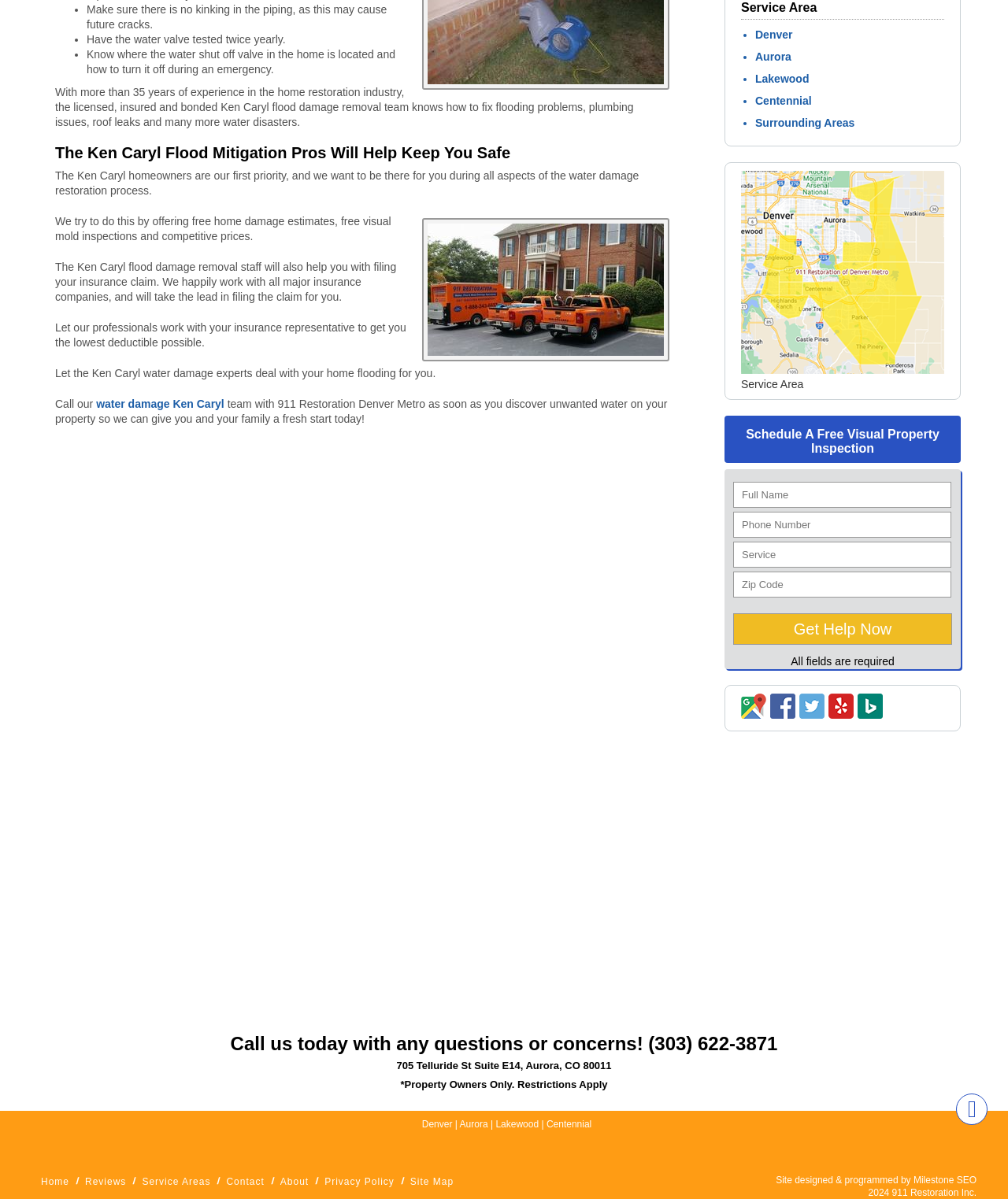What services does the company offer?
Please use the image to provide a one-word or short phrase answer.

Water damage restoration